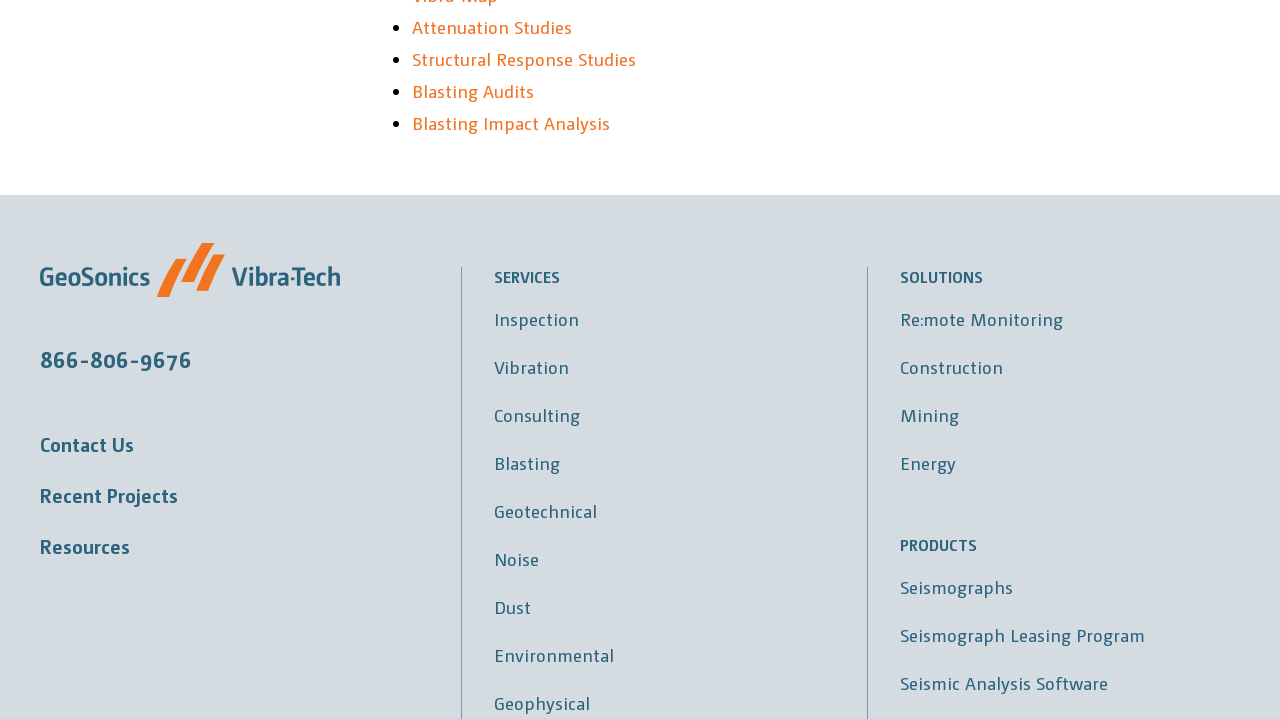Respond with a single word or phrase for the following question: 
How many links are there under the 'SOLUTIONS' heading?

3